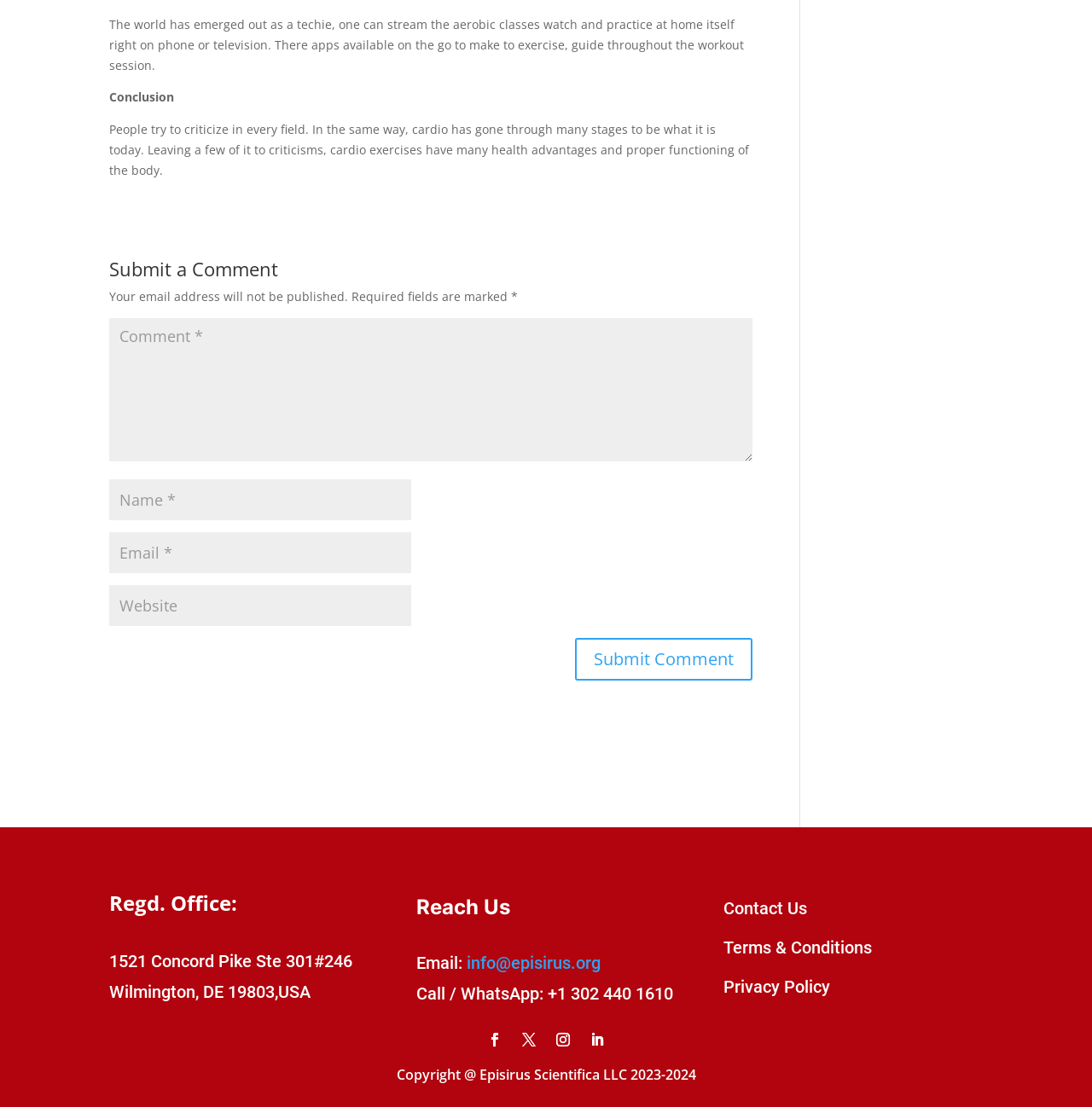Can you find the bounding box coordinates for the element that needs to be clicked to execute this instruction: "Click on the 'Drainage Bedfordshire Logo'"? The coordinates should be given as four float numbers between 0 and 1, i.e., [left, top, right, bottom].

None